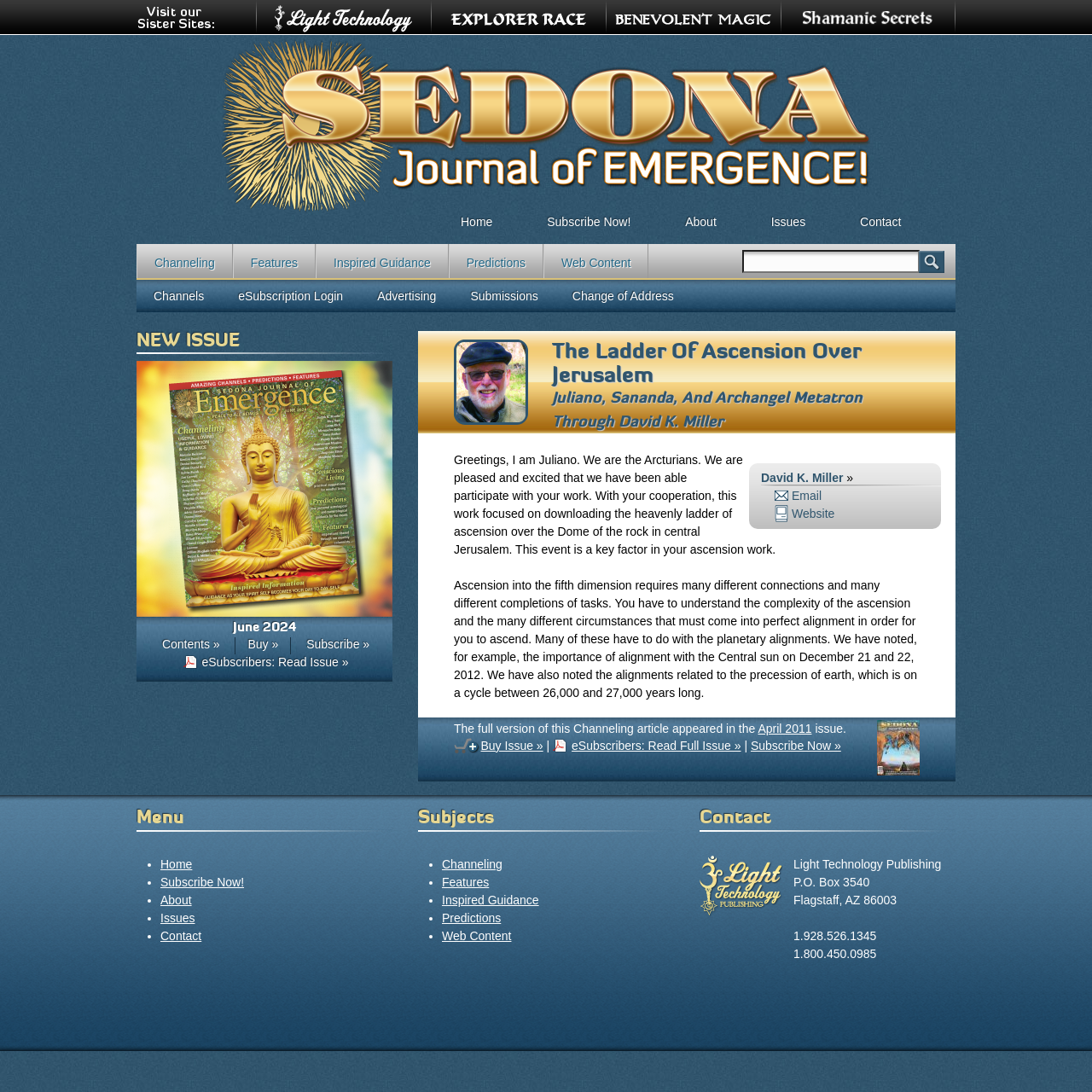Pinpoint the bounding box coordinates of the clickable element to carry out the following instruction: "Search for something."

[0.68, 0.229, 0.842, 0.25]